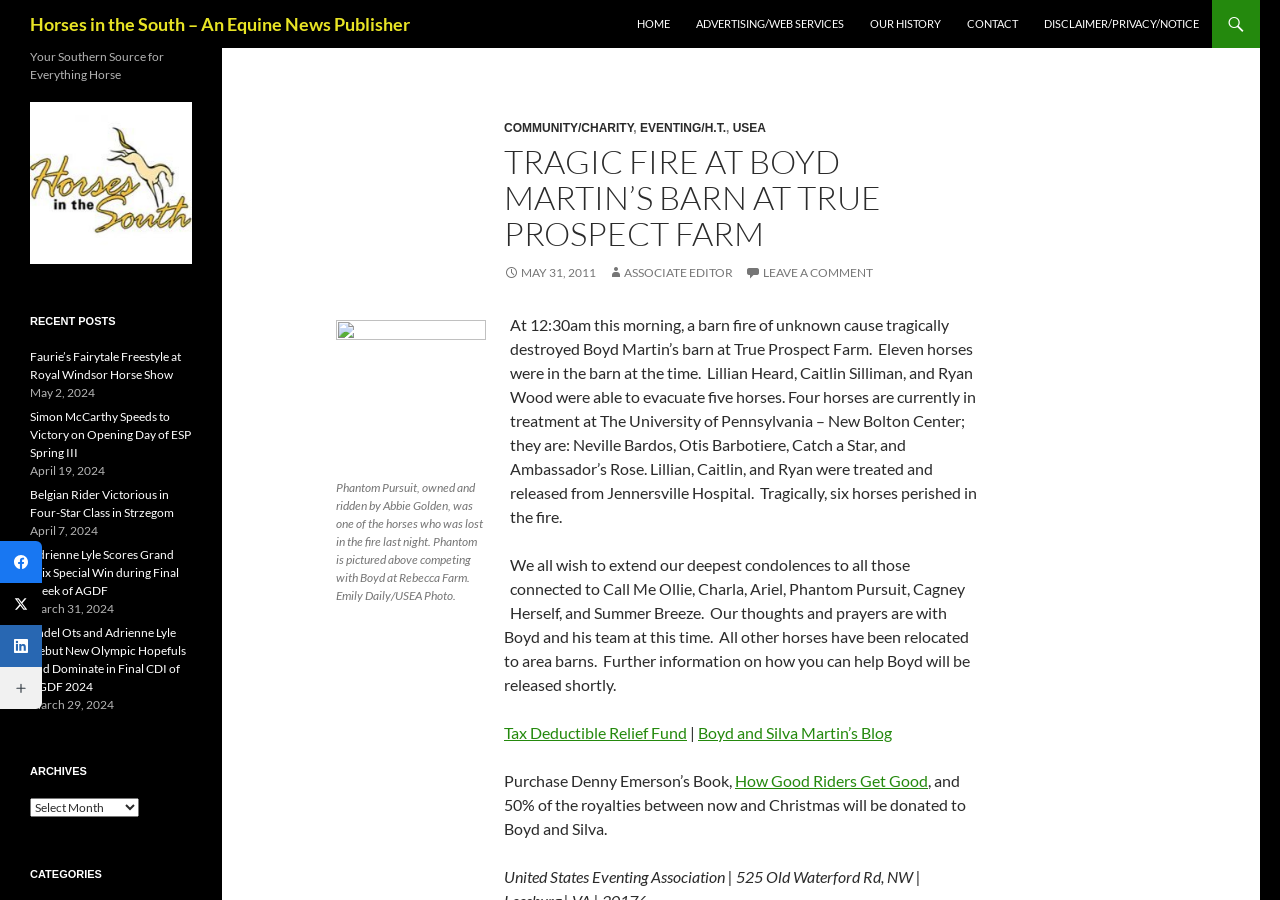Please identify the bounding box coordinates of the element I need to click to follow this instruction: "Join the Discord community".

None